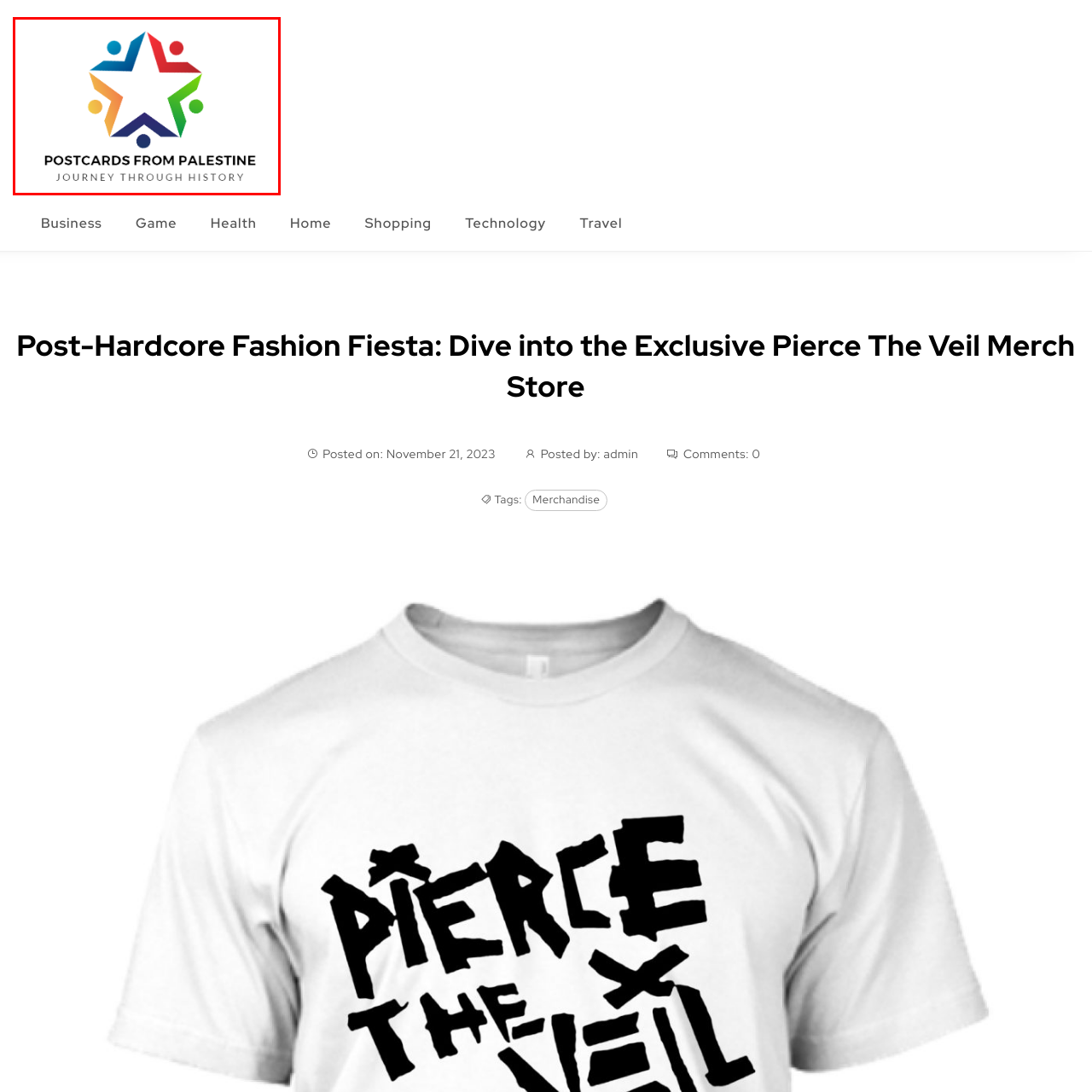Observe the image inside the red bounding box and respond to the question with a single word or phrase:
What is the color of the text?

Not specified